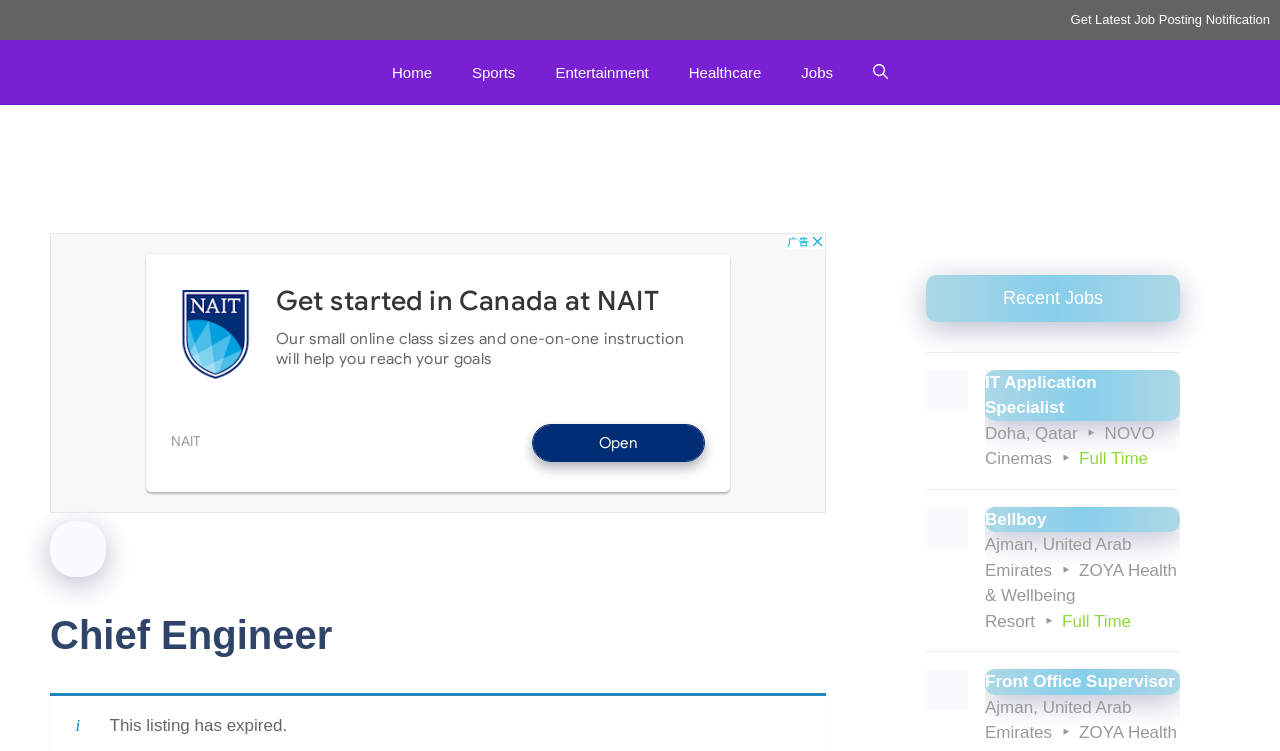Pinpoint the bounding box coordinates of the clickable element to carry out the following instruction: "Search using Open search button."

[0.666, 0.053, 0.709, 0.139]